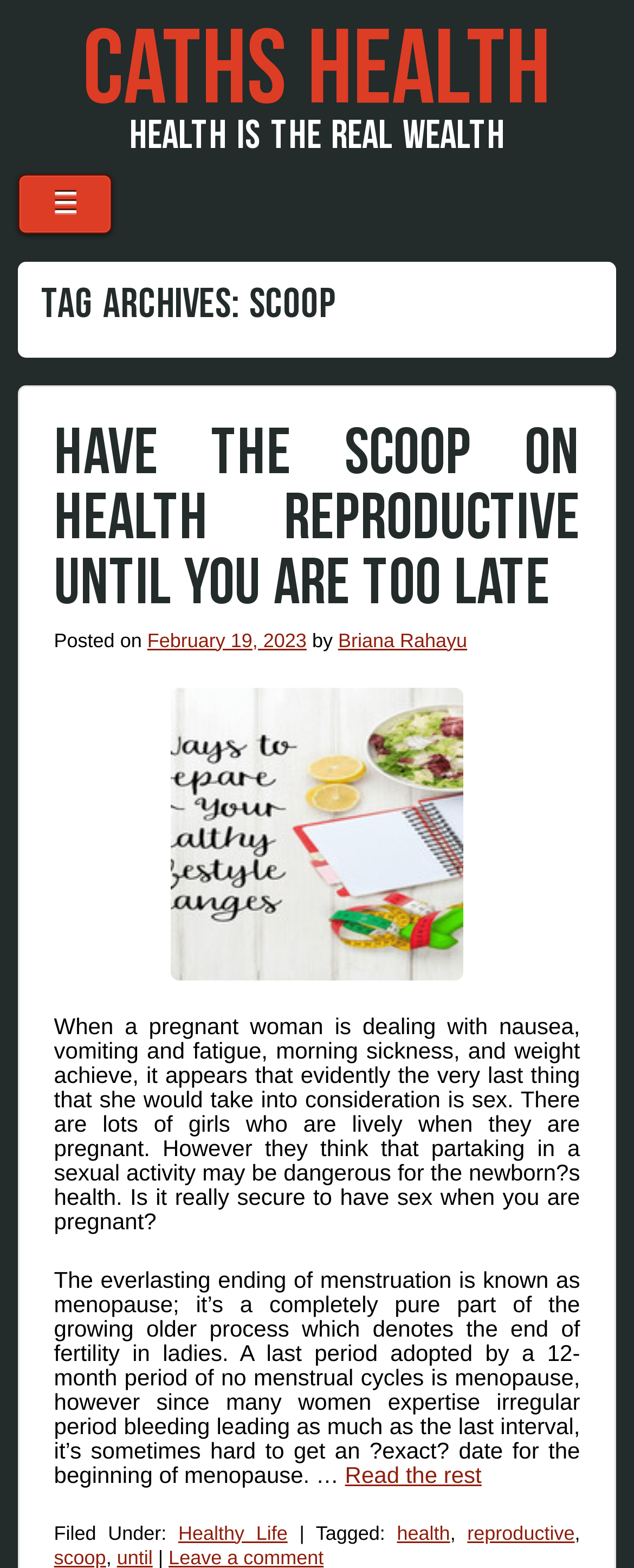Identify the bounding box coordinates for the element you need to click to achieve the following task: "Read the article 'HAVE THE SCOOP ON HEALTH REPRODUCTIVE UNTIL YOU ARE TOO LATE'". The coordinates must be four float values ranging from 0 to 1, formatted as [left, top, right, bottom].

[0.085, 0.264, 0.915, 0.397]